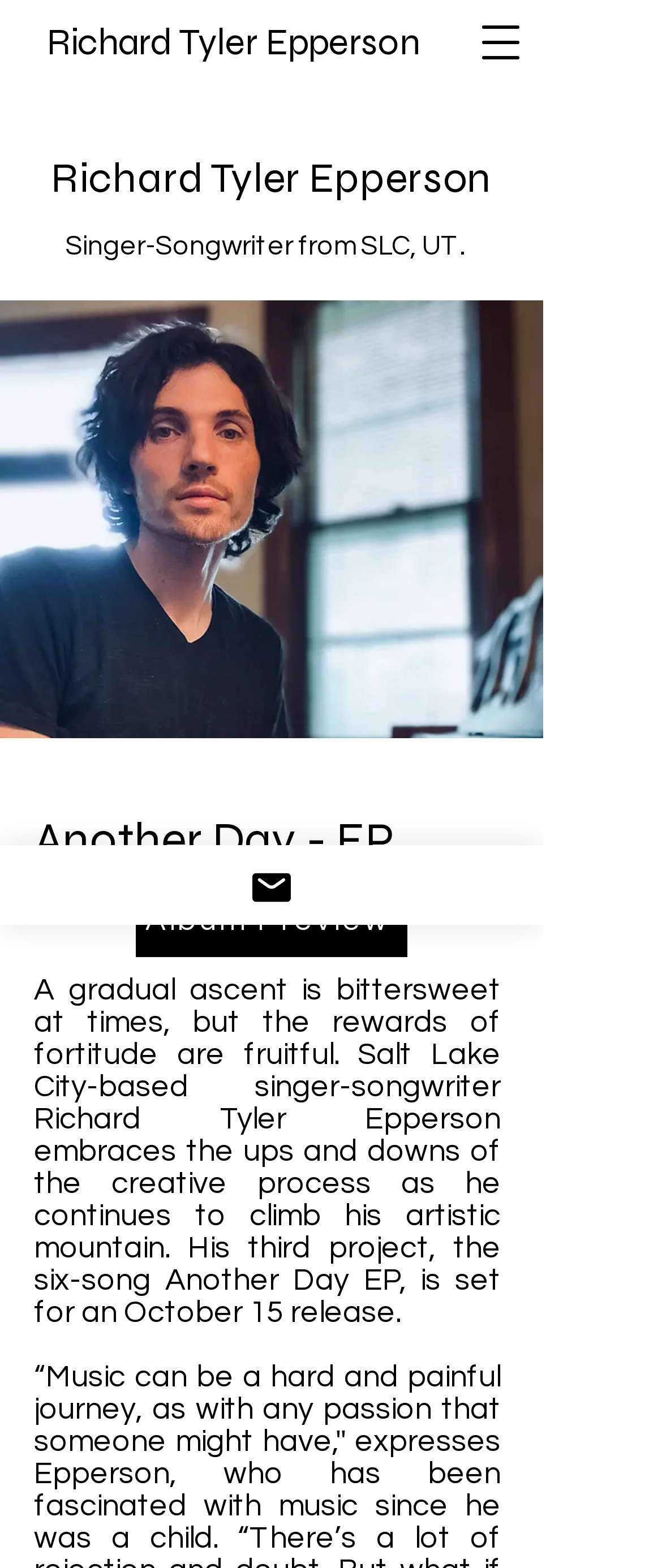Find and provide the bounding box coordinates for the UI element described here: "Email". The coordinates should be given as four float numbers between 0 and 1: [left, top, right, bottom].

[0.0, 0.539, 0.821, 0.59]